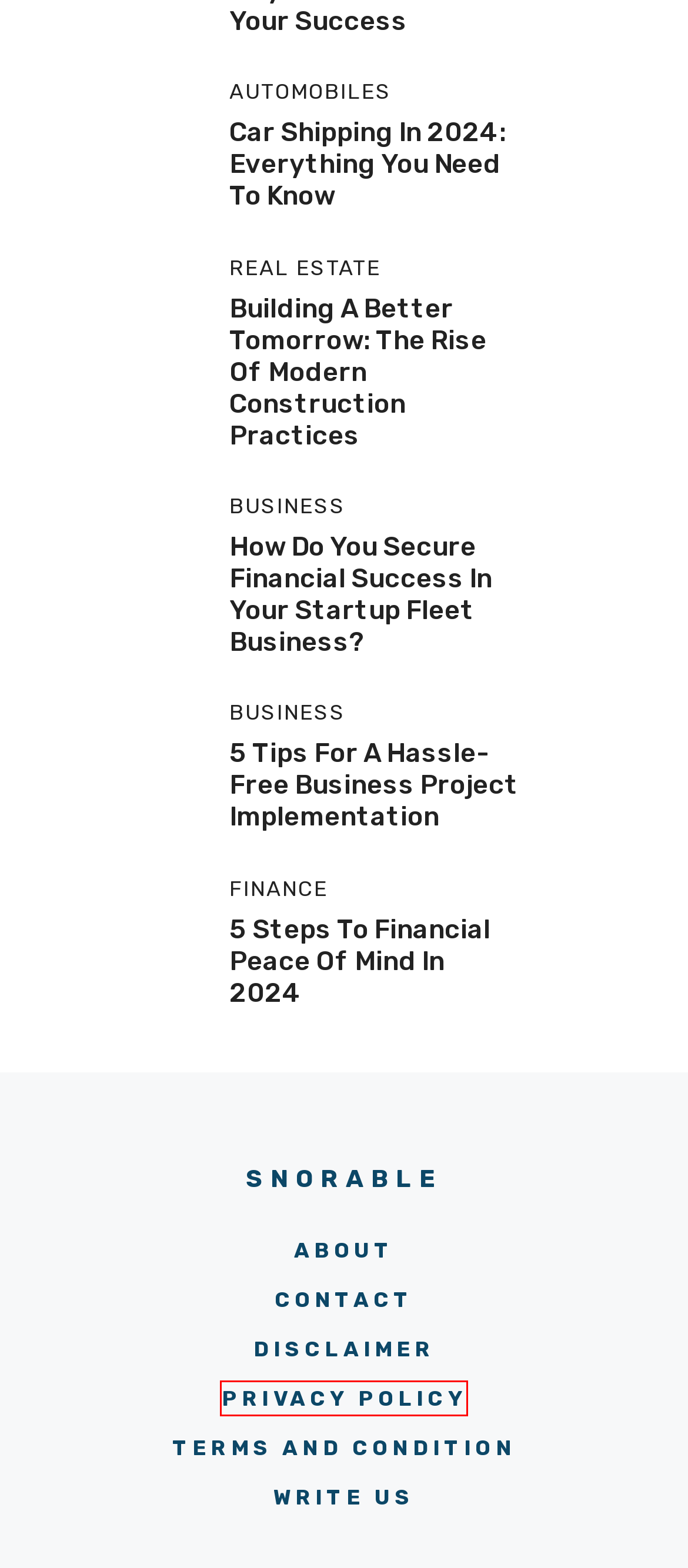Given a screenshot of a webpage with a red bounding box highlighting a UI element, determine which webpage description best matches the new webpage that appears after clicking the highlighted element. Here are the candidates:
A. About us - Snorable
B. 5 Tips for a Hassle-Free Business Project Implementation - Snorable
C. Privacy Policy - Snorable
D. Car Shipping in 2024: Everything You Need to Know - Snorable
E. Disclaimer - Snorable
F. Building a Better Tomorrow: The Rise of Modern Construction Practices - Snorable
G. How Do You Secure Financial Success in Your Startup Fleet Business? - Snorable
H. 5 Steps to Financial Peace of Mind in 2024 - Snorable

C